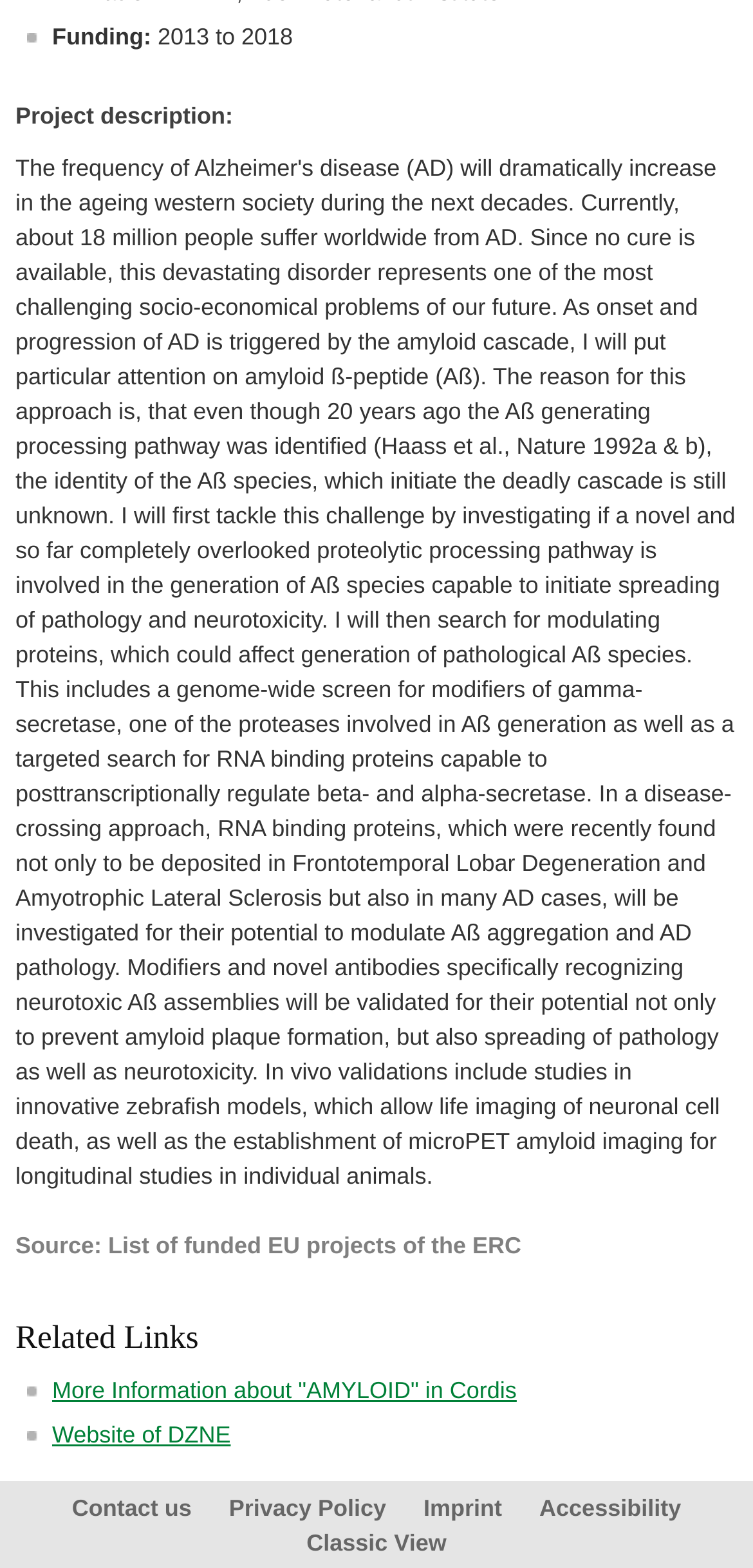Using the webpage screenshot and the element description Classic View, determine the bounding box coordinates. Specify the coordinates in the format (top-left x, top-left y, bottom-right x, bottom-right y) with values ranging from 0 to 1.

[0.407, 0.975, 0.593, 0.992]